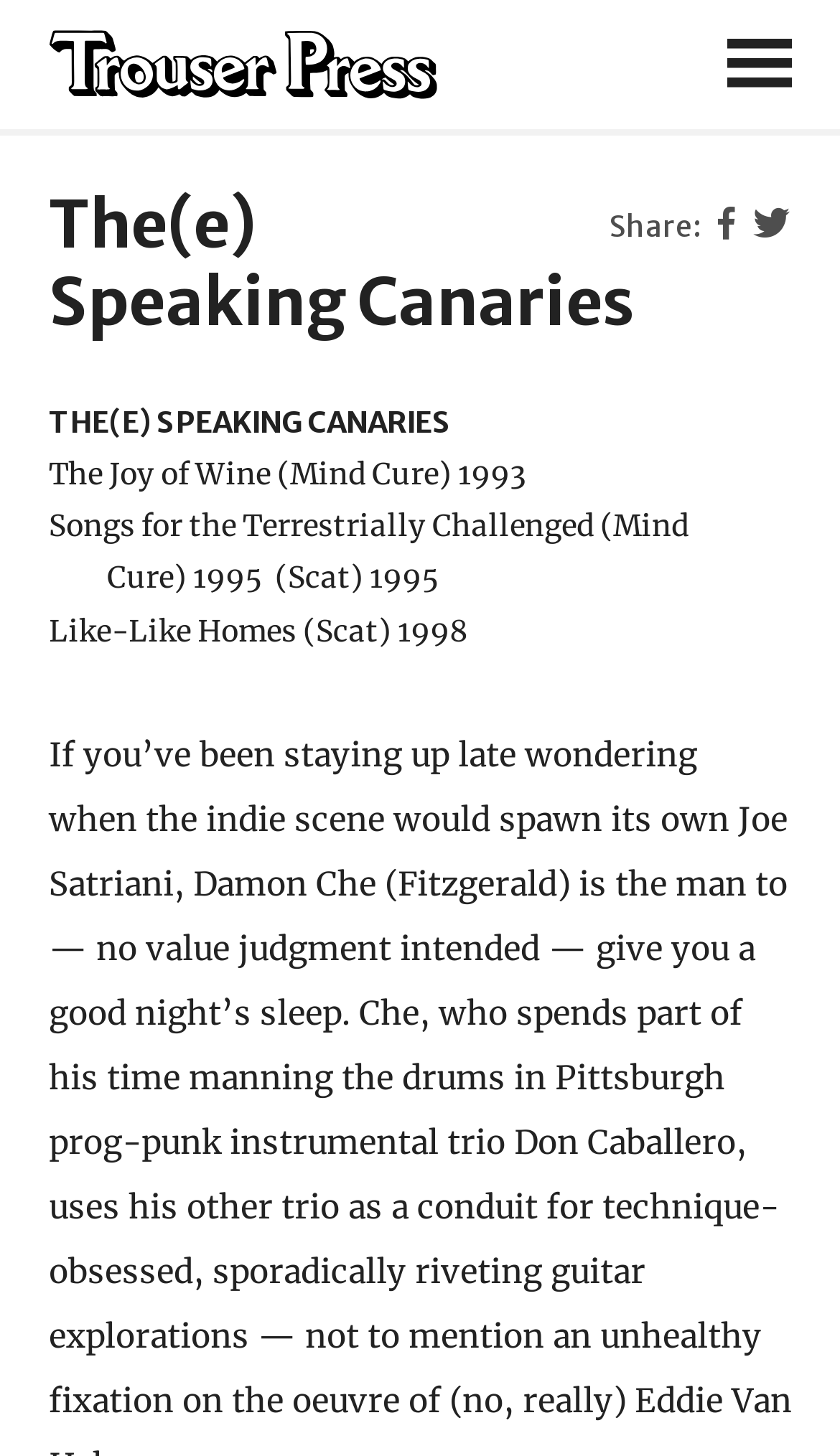What is the name of the record label associated with the album '(Scat)'?
Please give a detailed and elaborate explanation in response to the question.

By examining the static text element corresponding to the album '(Scat)', we can see that the record label mentioned is 'Scat'.